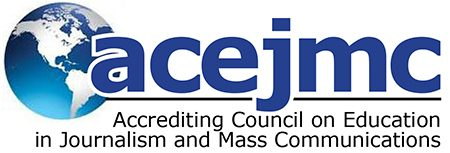What does the globe symbolize in the logo?
Examine the image and provide an in-depth answer to the question.

The question asks about the meaning of the globe in the logo. The caption explains that the globe symbolizes global reach and connectivity, which is the answer to the question.